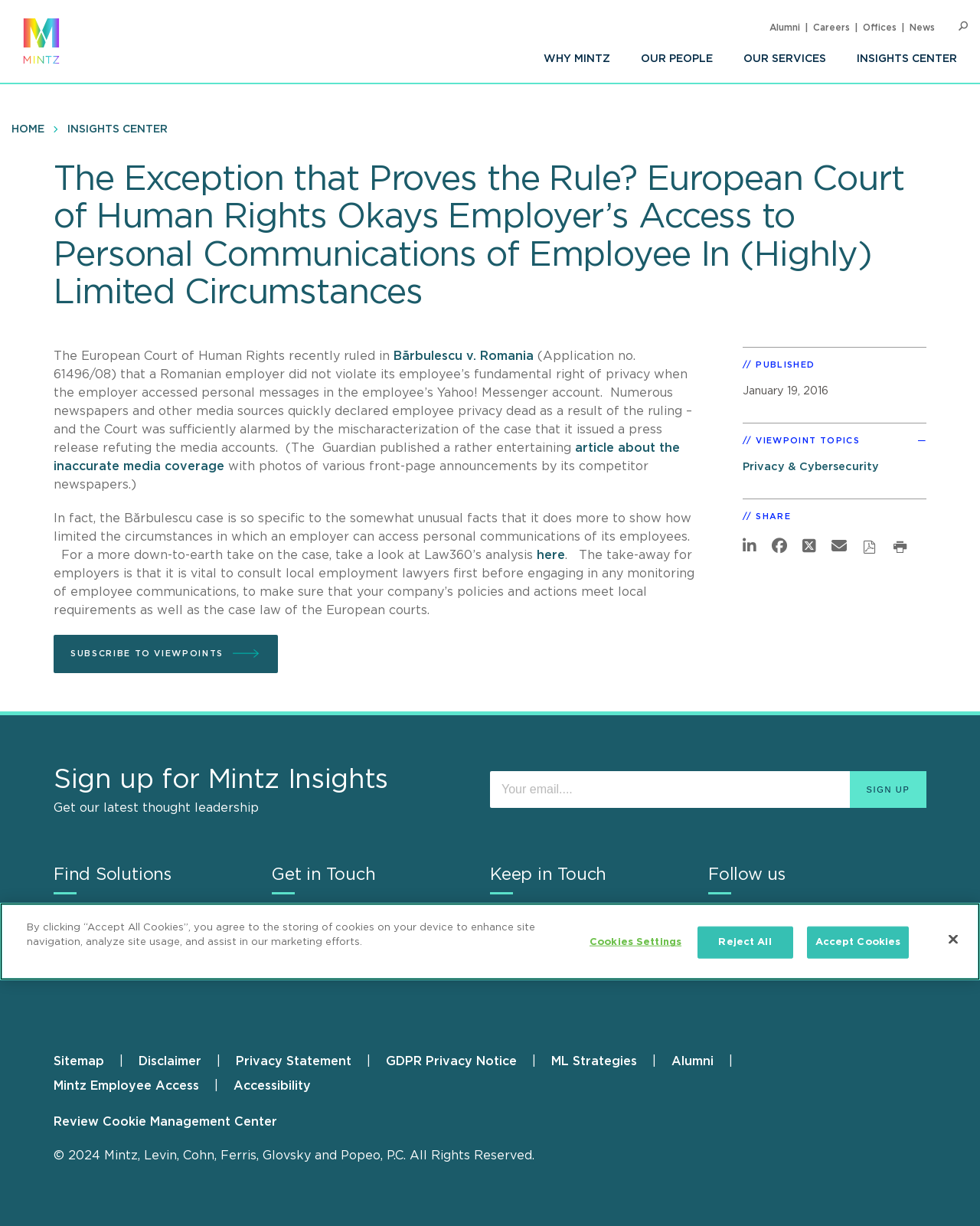Produce an extensive caption that describes everything on the webpage.

This webpage is about a legal article discussing the European Court of Human Rights' ruling in Bărbulescu v. Romania. At the top, there is a navigation menu with links to "Skip to main content", "Mintz logo", and several hidden links to other sections of the website. Below the navigation menu, there is a main content area with a header section that contains a menu with links to "HOME" and "INSIGHTS CENTER".

The main article is divided into several sections. The first section has a heading that reads "The Exception that Proves the Rule? European Court of Human Rights Okays Employer’s Access to Personal Communications of Employee In (Highly) Limited Circumstances". Below the heading, there is a paragraph of text that discusses the court's ruling and its implications. The text includes links to related articles and sources.

To the right of the main article, there is a sidebar with several sections. The first section has a heading that reads "// PUBLISHED" and displays the publication date of the article. Below that, there is a section with a heading that reads "// VIEWPOINT TOPICS" and lists several topics related to the article. Further down, there is a section with a heading that reads "// SHARE" and provides links to share the article on social media platforms.

At the bottom of the webpage, there are several sections with headings that read "Sign up for Mintz Insights", "Find Solutions", "Get in Touch", "Keep in Touch", and "Follow us". These sections provide links to other parts of the website, including practices, industries, offices, and social media profiles.

Overall, the webpage is well-organized and easy to navigate, with clear headings and concise text that summarizes the main points of the article.